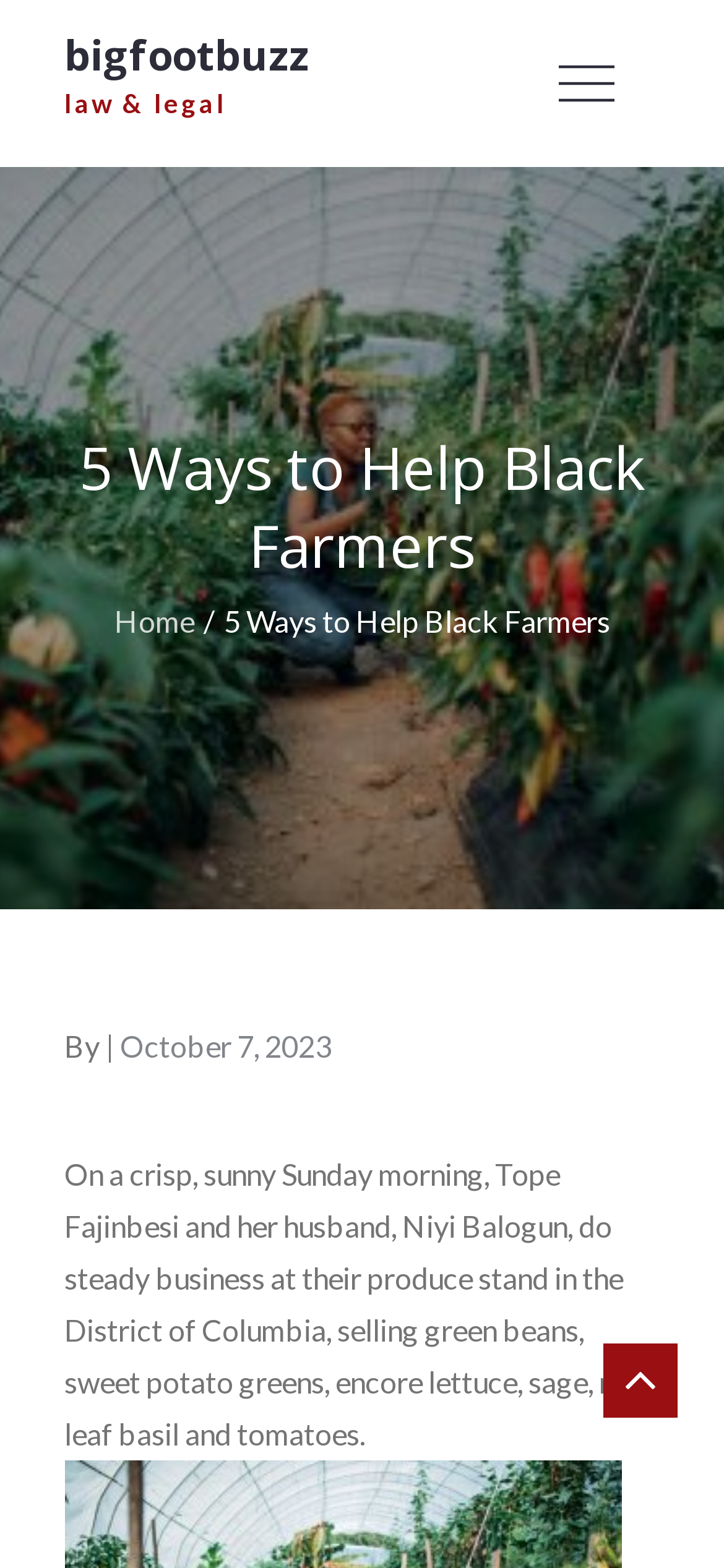Please find the bounding box for the following UI element description. Provide the coordinates in (top-left x, top-left y, bottom-right x, bottom-right y) format, with values between 0 and 1: October 7, 2023

[0.165, 0.656, 0.458, 0.678]